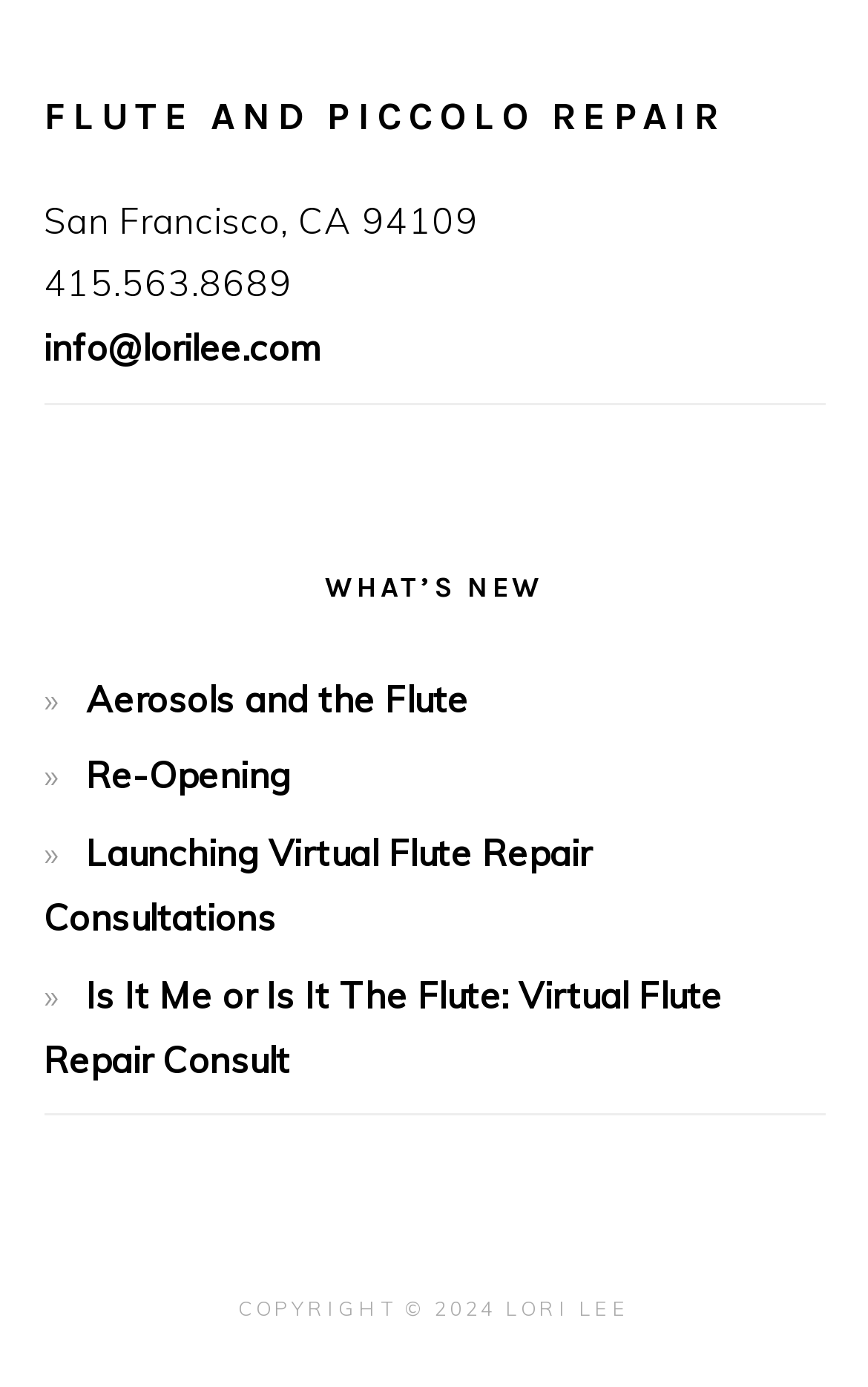Give a concise answer using only one word or phrase for this question:
What is the email address of the flute repair service?

info@lorilee.com